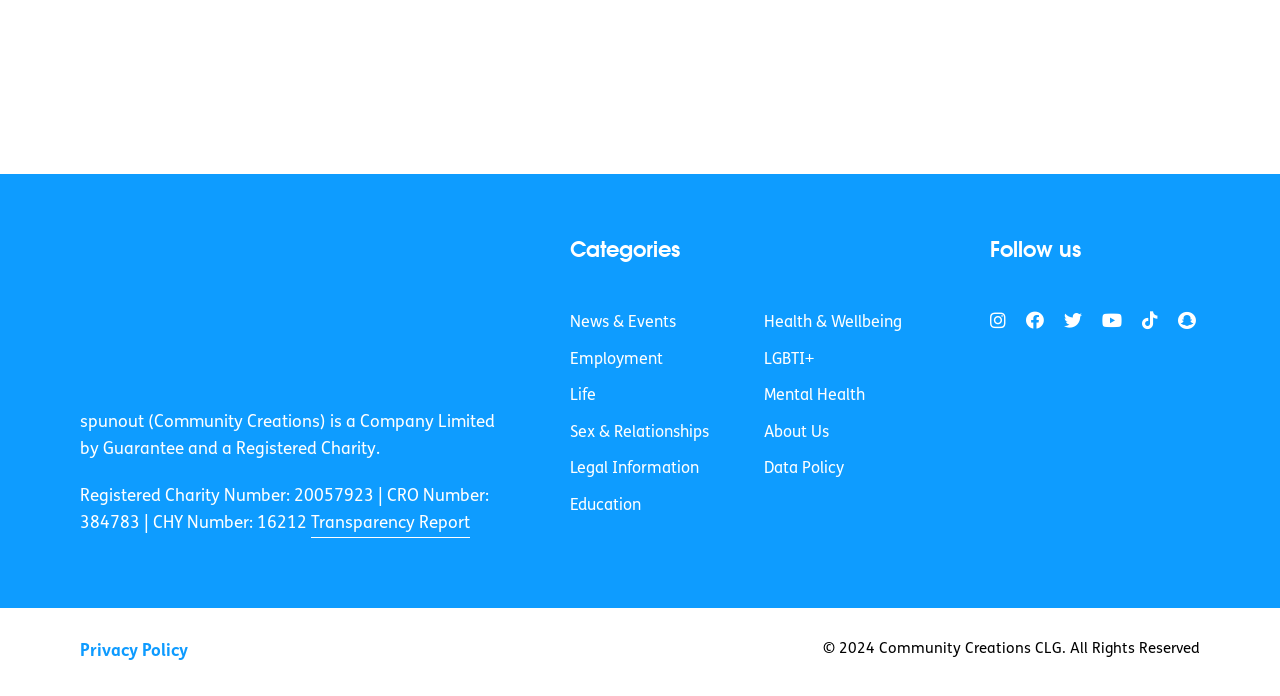Use a single word or phrase to answer the question:
What is the year of copyright for Community Creations CLG?

2024